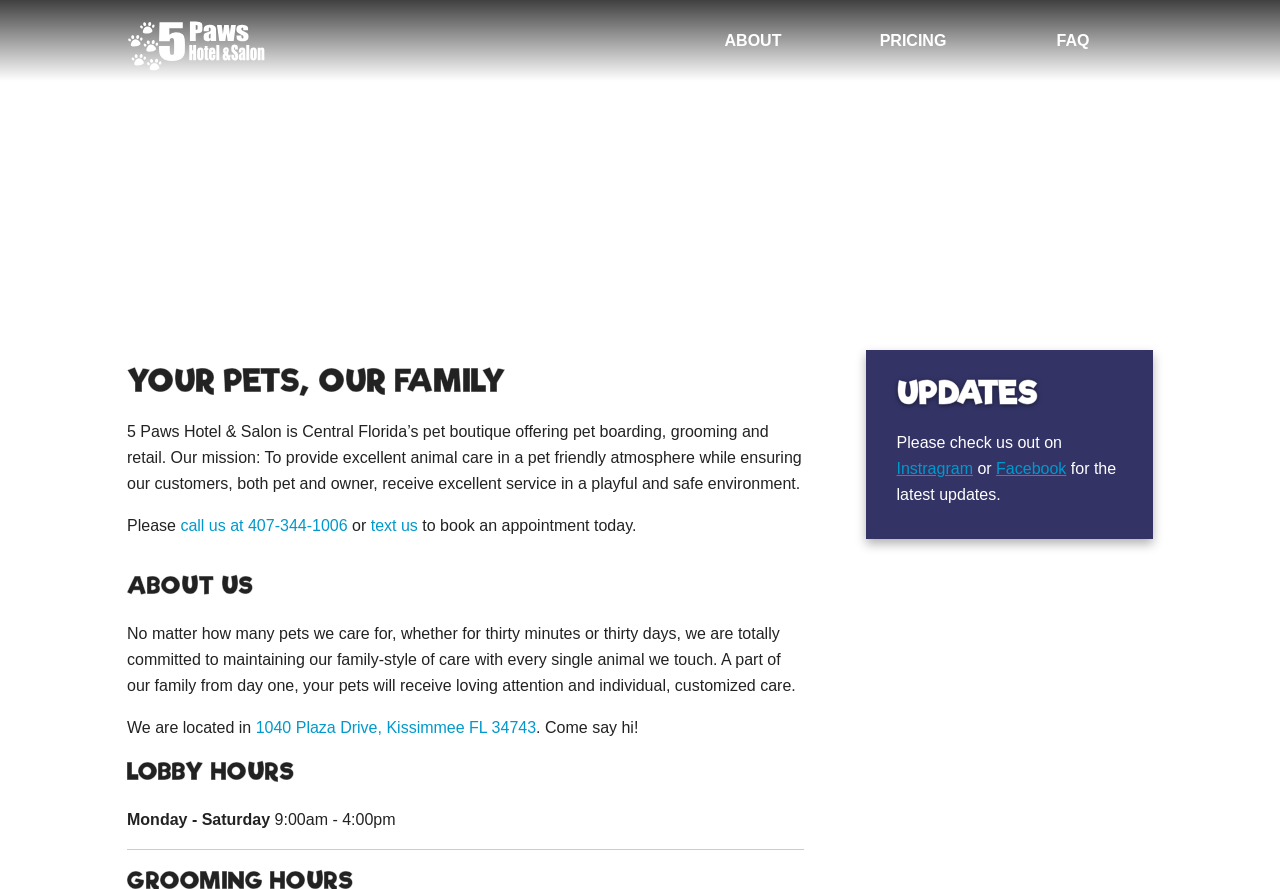What social media platforms can you find updates about the pet hotel and salon?
Using the screenshot, give a one-word or short phrase answer.

Instagram and Facebook